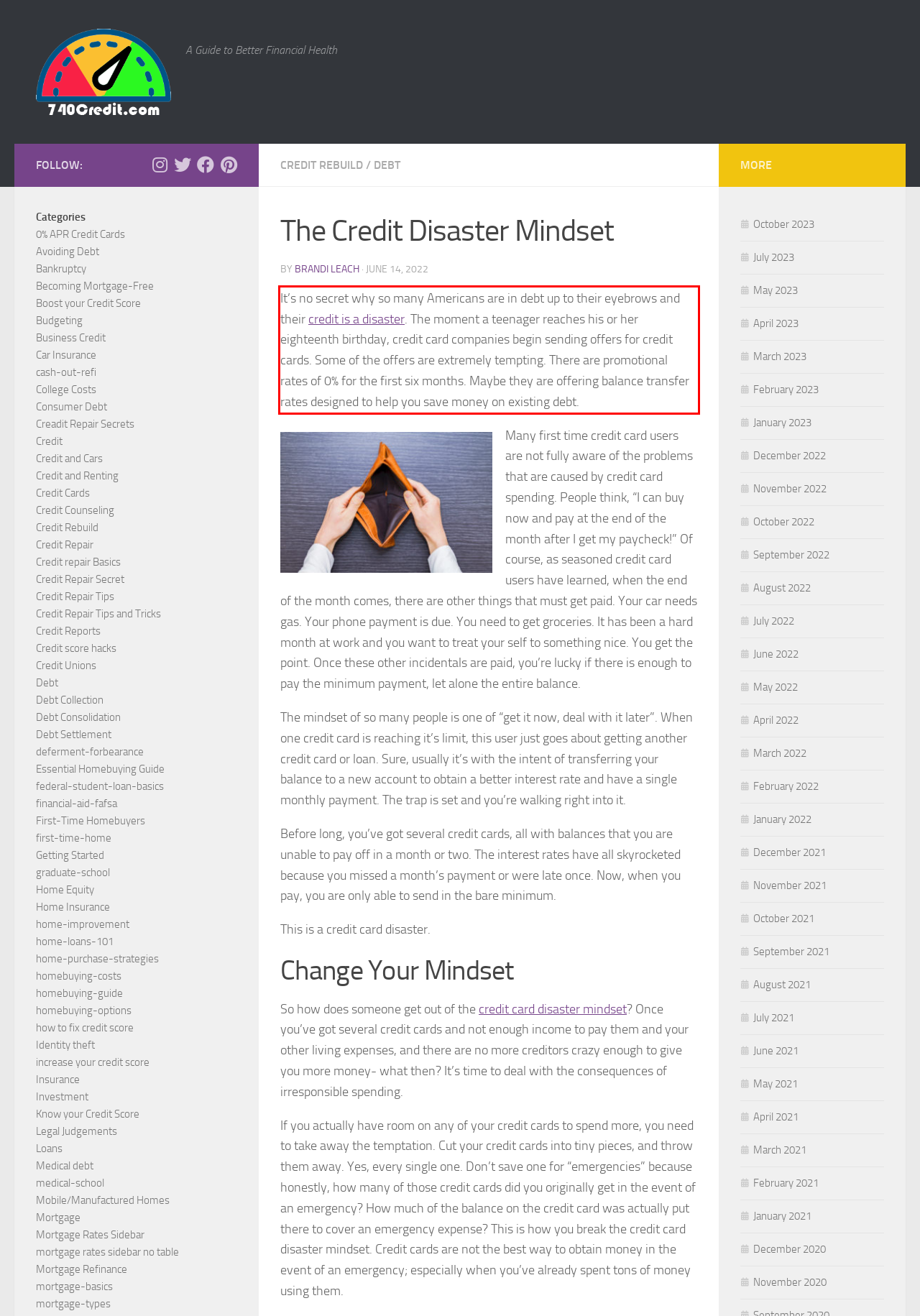In the given screenshot, locate the red bounding box and extract the text content from within it.

It’s no secret why so many Americans are in debt up to their eyebrows and their credit is a disaster. The moment a teenager reaches his or her eighteenth birthday, credit card companies begin sending offers for credit cards. Some of the offers are extremely tempting. There are promotional rates of 0% for the first six months. Maybe they are offering balance transfer rates designed to help you save money on existing debt.